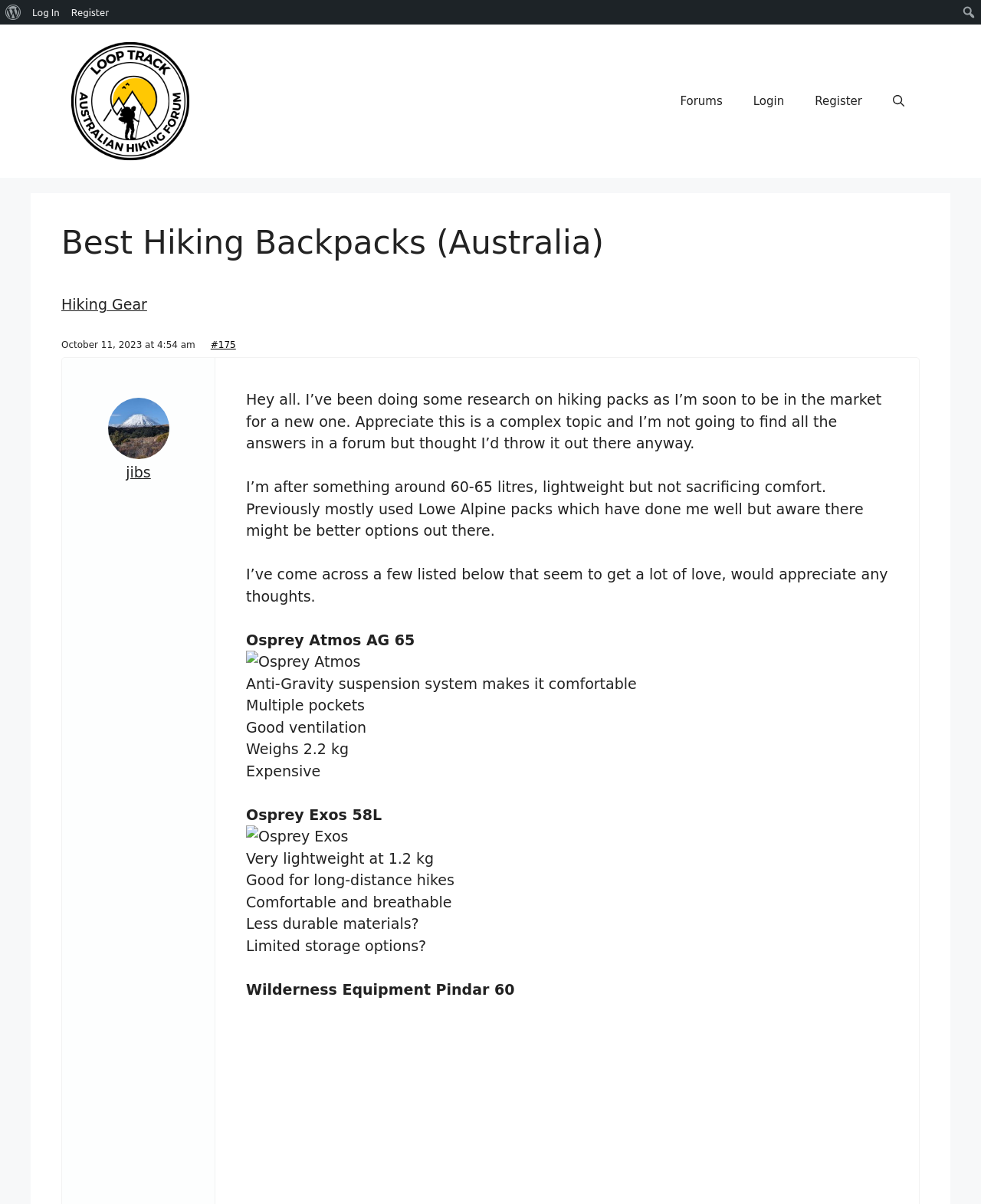Identify the bounding box coordinates of the clickable region required to complete the instruction: "Search for something". The coordinates should be given as four float numbers within the range of 0 and 1, i.e., [left, top, right, bottom].

[0.976, 0.0, 1.0, 0.02]